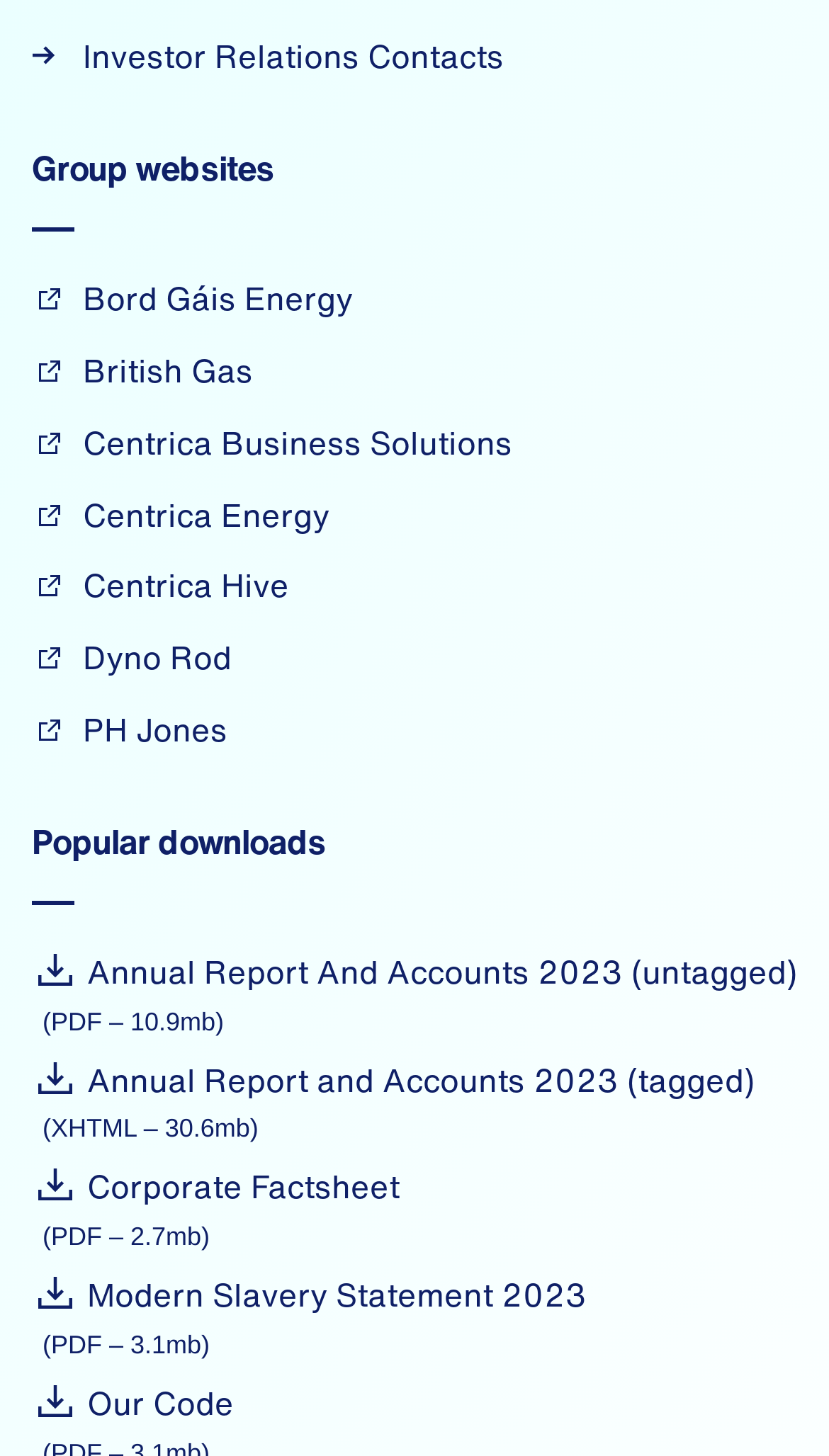Identify the bounding box coordinates of the section that should be clicked to achieve the task described: "View Our Code".

[0.038, 0.947, 0.282, 0.979]